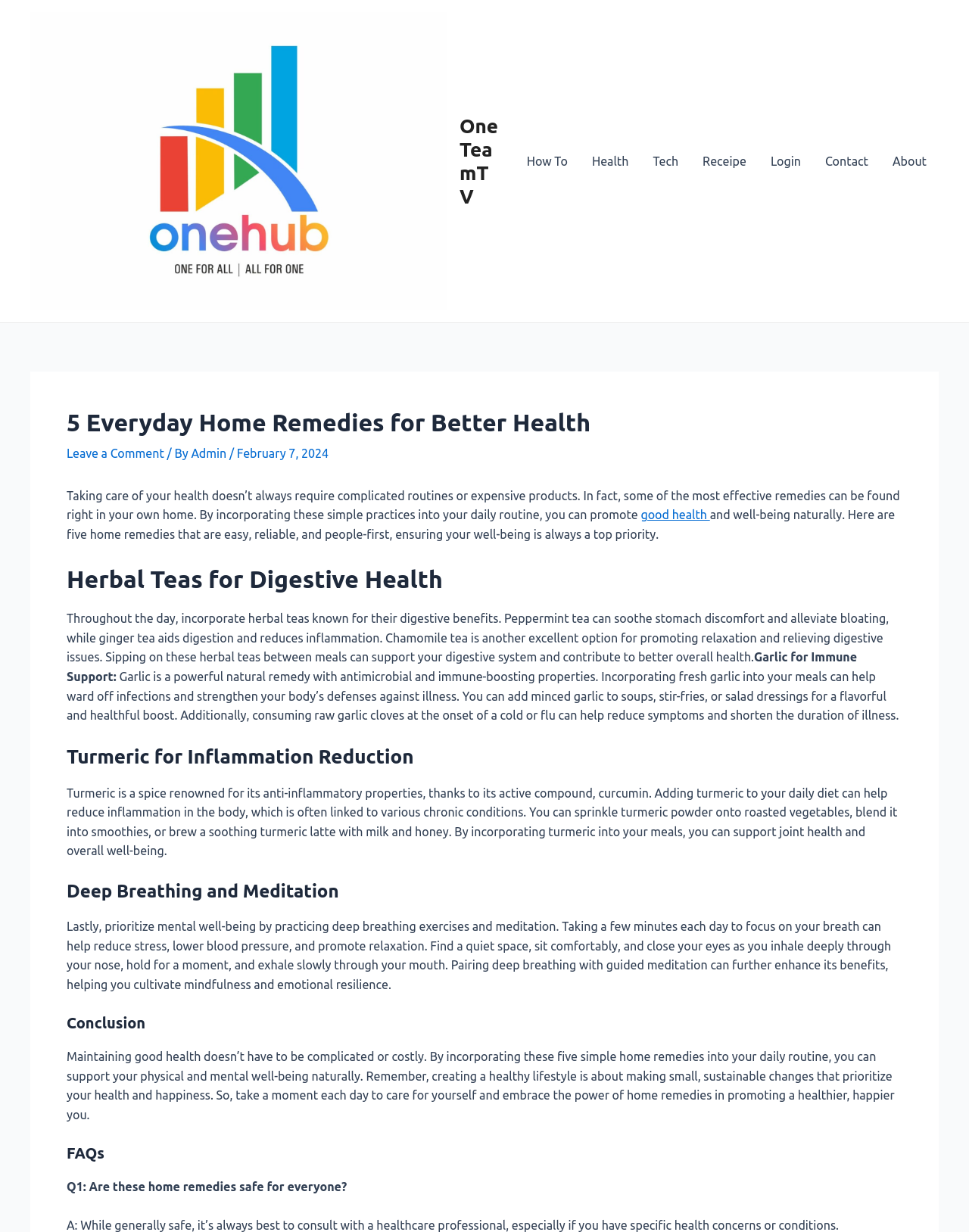Carefully examine the image and provide an in-depth answer to the question: What is the purpose of deep breathing exercises?

According to the webpage, deep breathing exercises are mentioned under the heading 'Deep Breathing and Meditation' and are intended to reduce stress, lower blood pressure, and promote relaxation.